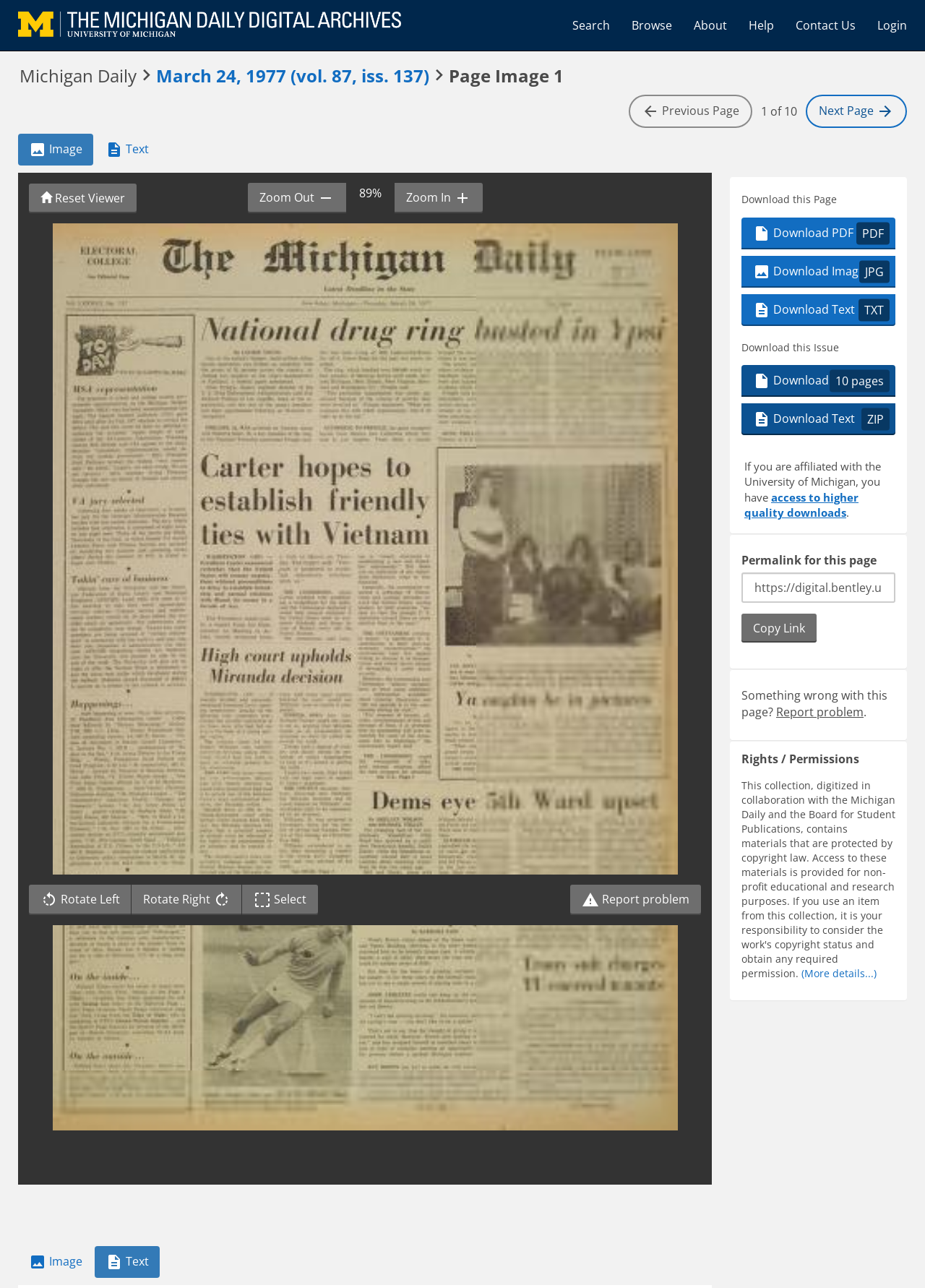Find the UI element described as: "Rotate Right" and predict its bounding box coordinates. Ensure the coordinates are four float numbers between 0 and 1, [left, top, right, bottom].

[0.141, 0.687, 0.262, 0.71]